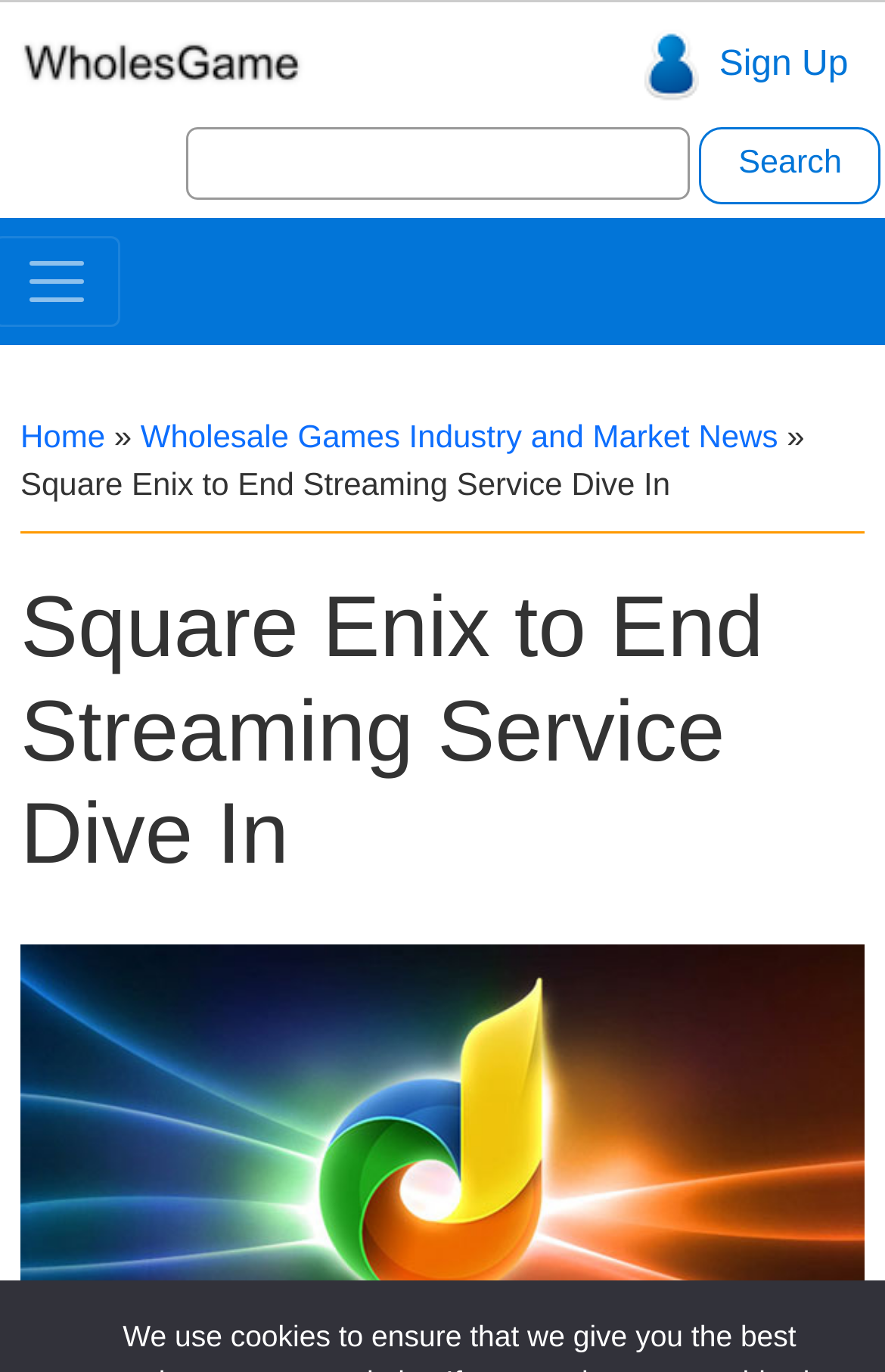Give a full account of the webpage's elements and their arrangement.

The webpage appears to be a news article or blog post about Square Enix ending their in-game streaming service, Dive In. At the top left of the page, there is a WholesGame logo, and on the top right, there is a "User Signup" image and a "Sign Up" button. 

Below the logo, there is a search bar that spans most of the width of the page, with a "Search for:" label, a text box, and a "Search" button. 

To the right of the search bar, there is a small non-breaking space character. 

On the left side of the page, there is a navigation menu with links to "Home" and "Wholesale Games Industry and Market News", separated by a right-pointing double angle quotation mark. 

The main content of the page is a news article with the title "Square Enix to End Streaming Service Dive In", which is also the heading of the page. The title is located at the top center of the page, and the article text is below it, taking up most of the page's content area.